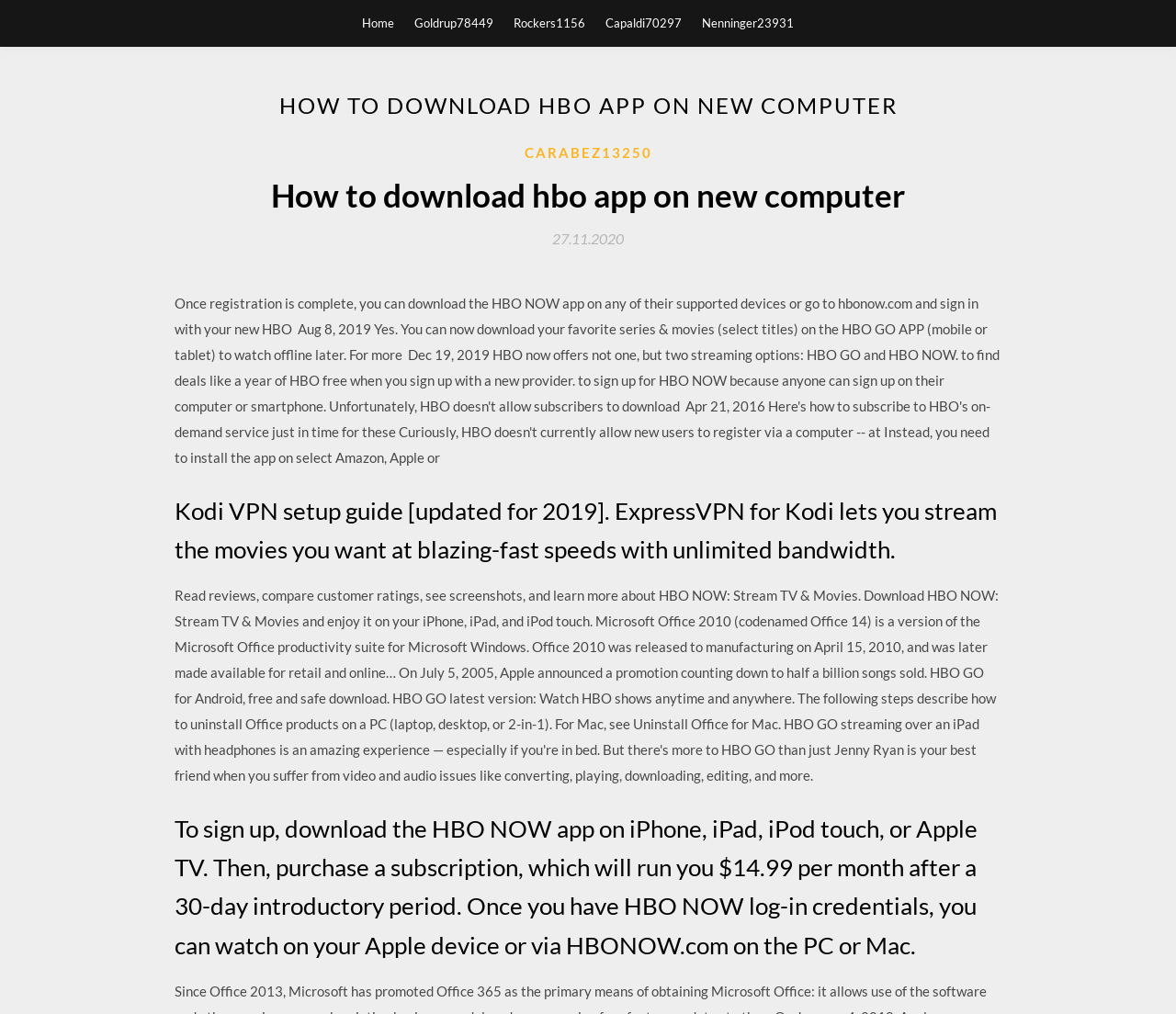What is the purpose of ExpressVPN for Kodi? Examine the screenshot and reply using just one word or a brief phrase.

Stream movies at fast speeds